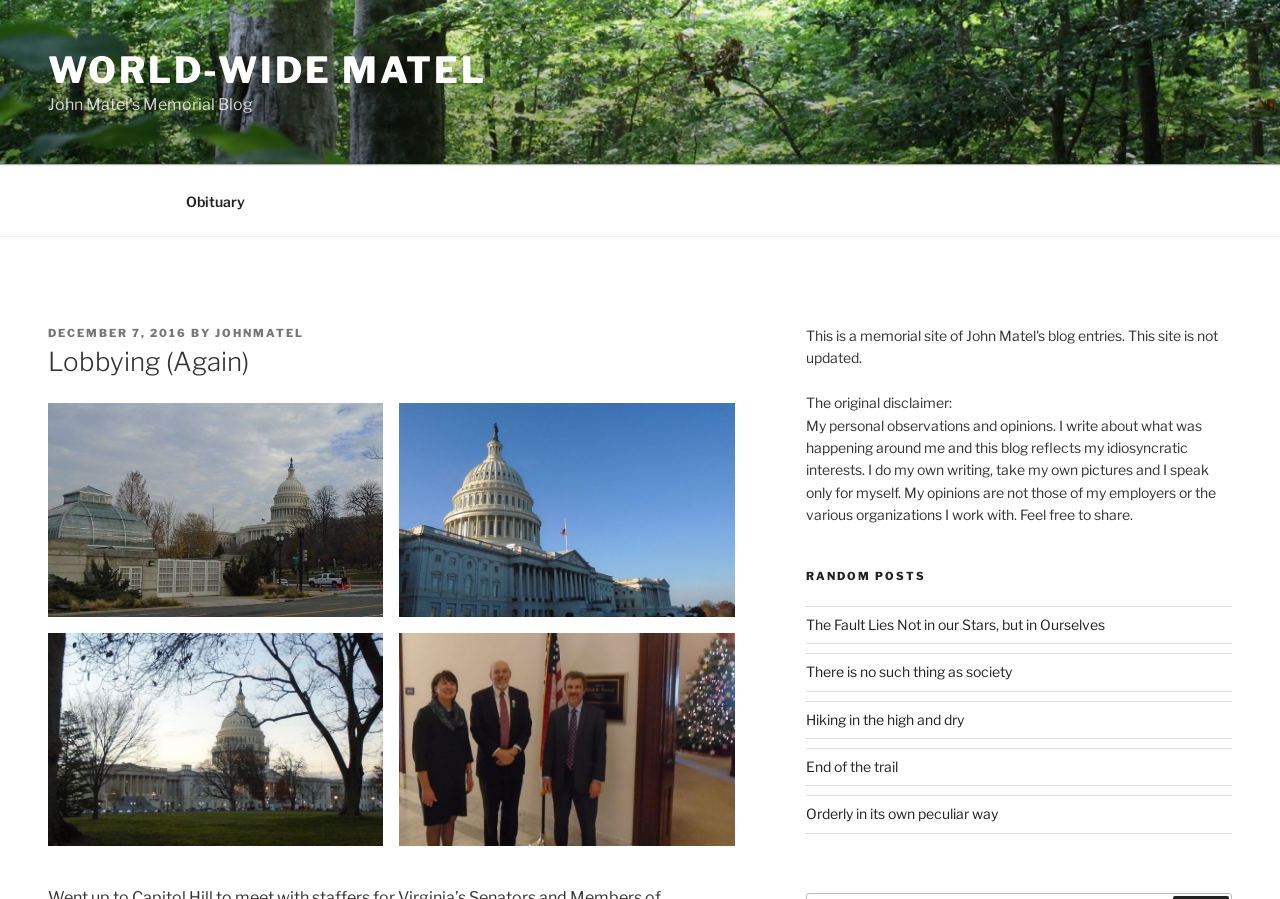Provide the bounding box coordinates for the UI element described in this sentence: "World-Wide Matel". The coordinates should be four float values between 0 and 1, i.e., [left, top, right, bottom].

[0.038, 0.053, 0.381, 0.102]